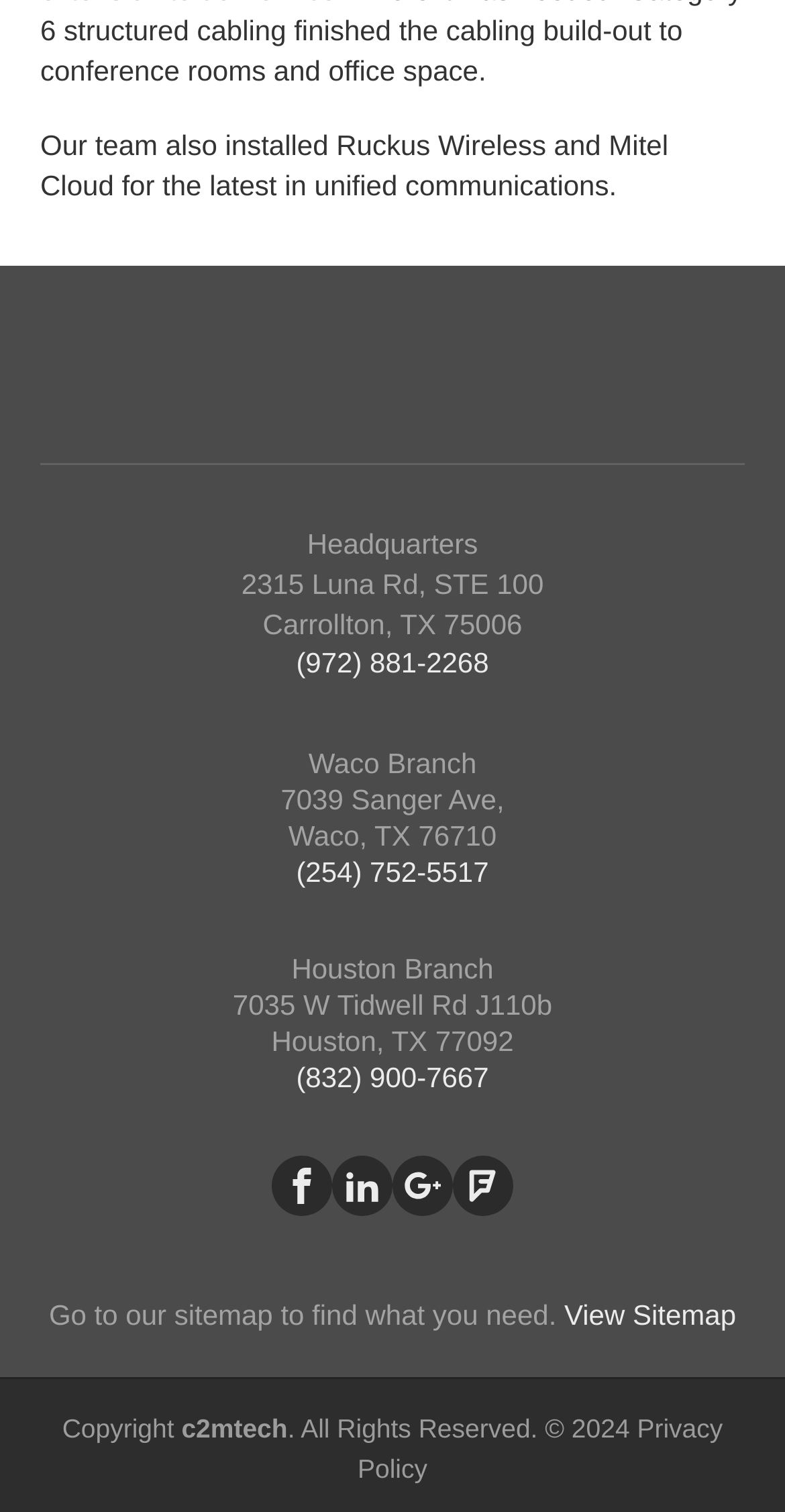Find the bounding box coordinates corresponding to the UI element with the description: "(972) 881-2268". The coordinates should be formatted as [left, top, right, bottom], with values as floats between 0 and 1.

[0.377, 0.428, 0.623, 0.449]